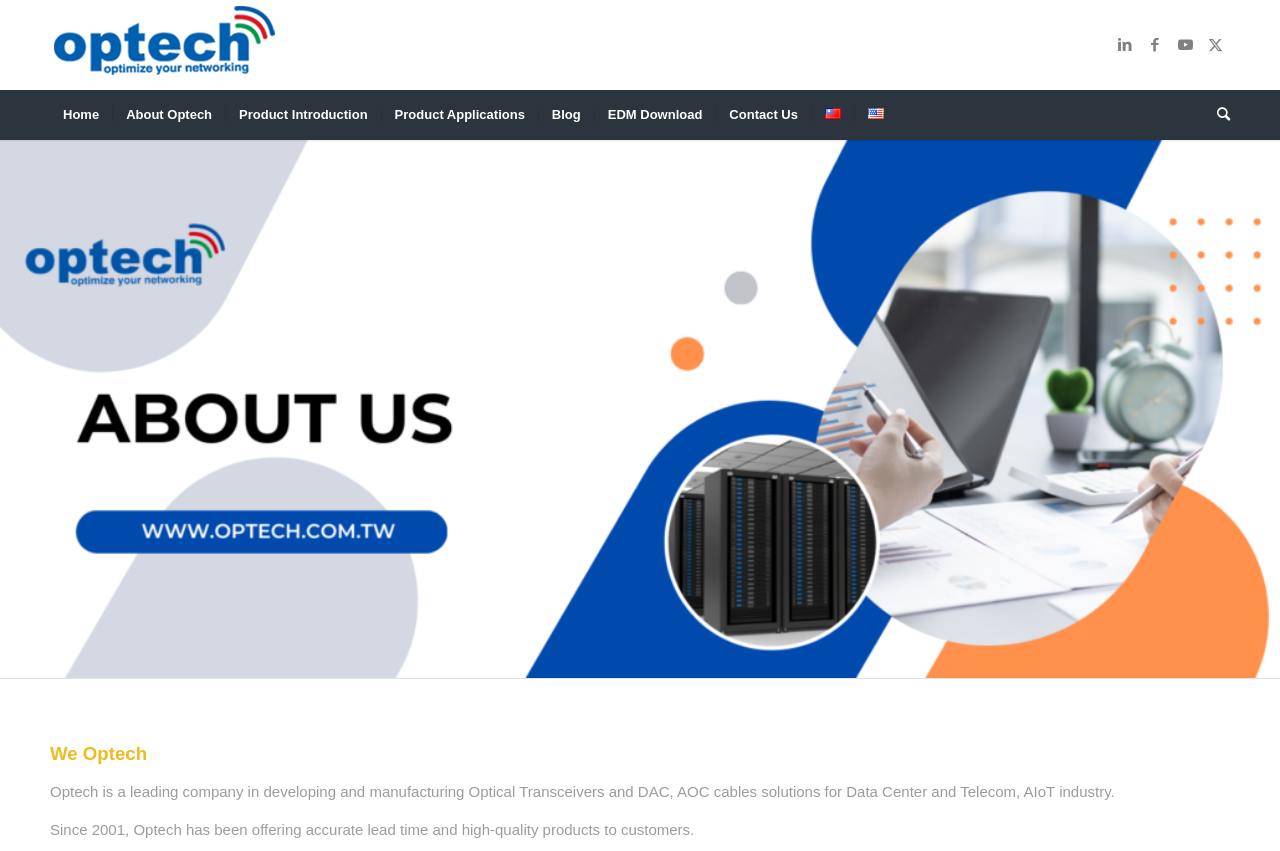Given the element description "Facebook" in the screenshot, predict the bounding box coordinates of that UI element.

[0.891, 0.035, 0.914, 0.071]